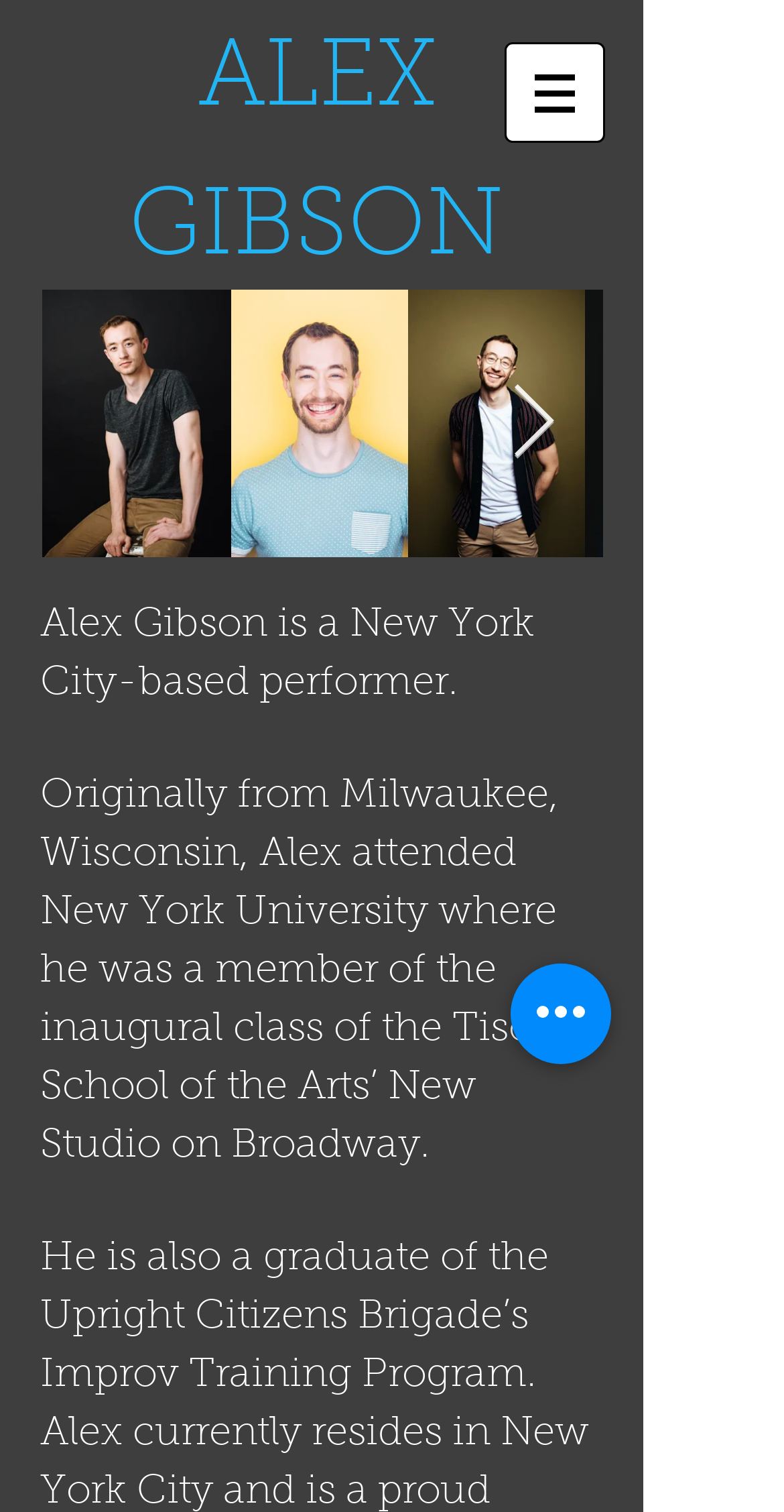Based on what you see in the screenshot, provide a thorough answer to this question: What is the profession of the person on this website?

Based on the heading 'ALEX GIBSON' and the static text 'Alex Gibson is a New York City-based performer.', it can be inferred that the person on this website is an actor.